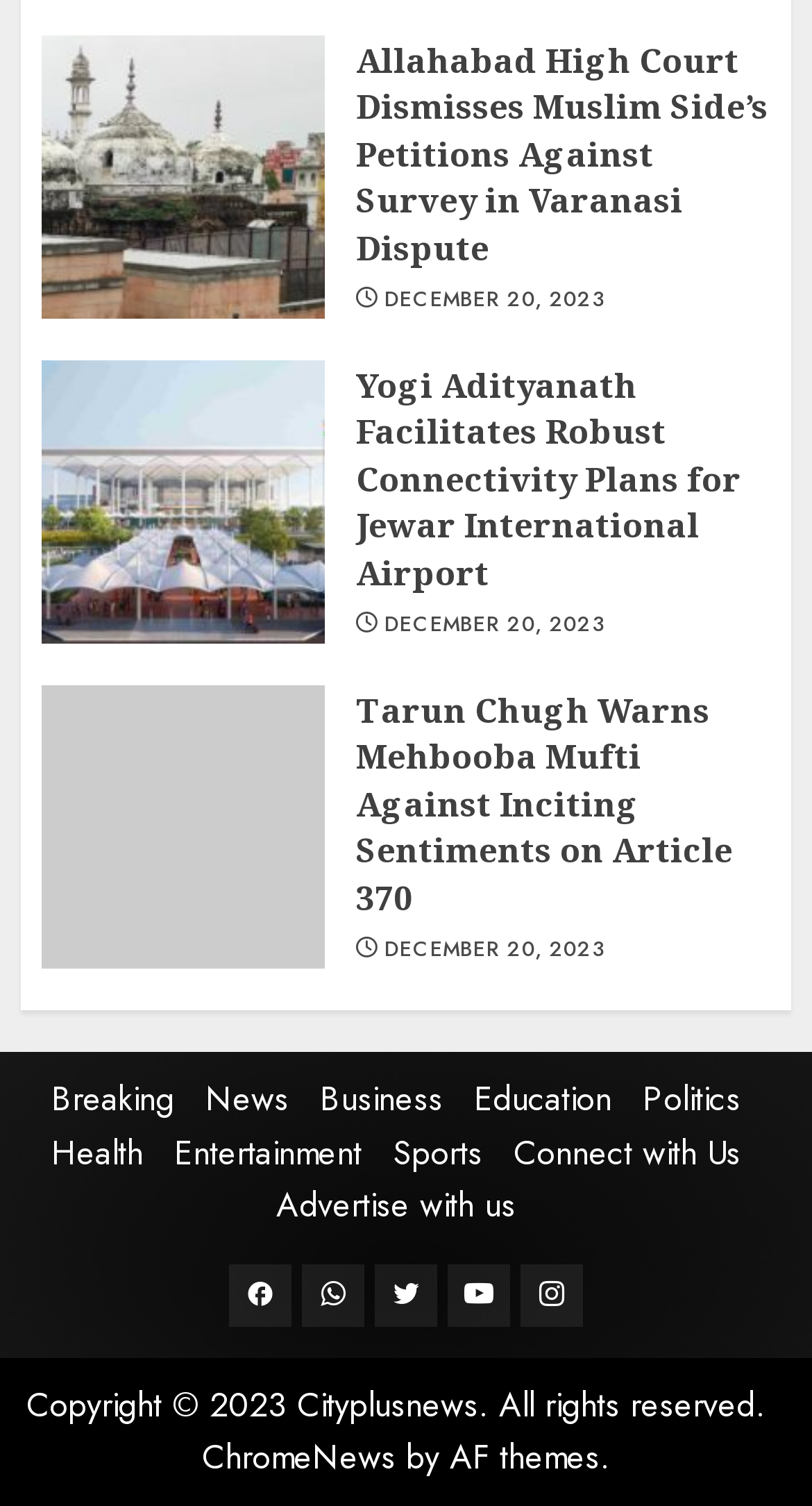Respond to the following question with a brief word or phrase:
What categories of news are available on this website?

Breaking, News, Business, Education, Politics, Health, Entertainment, Sports